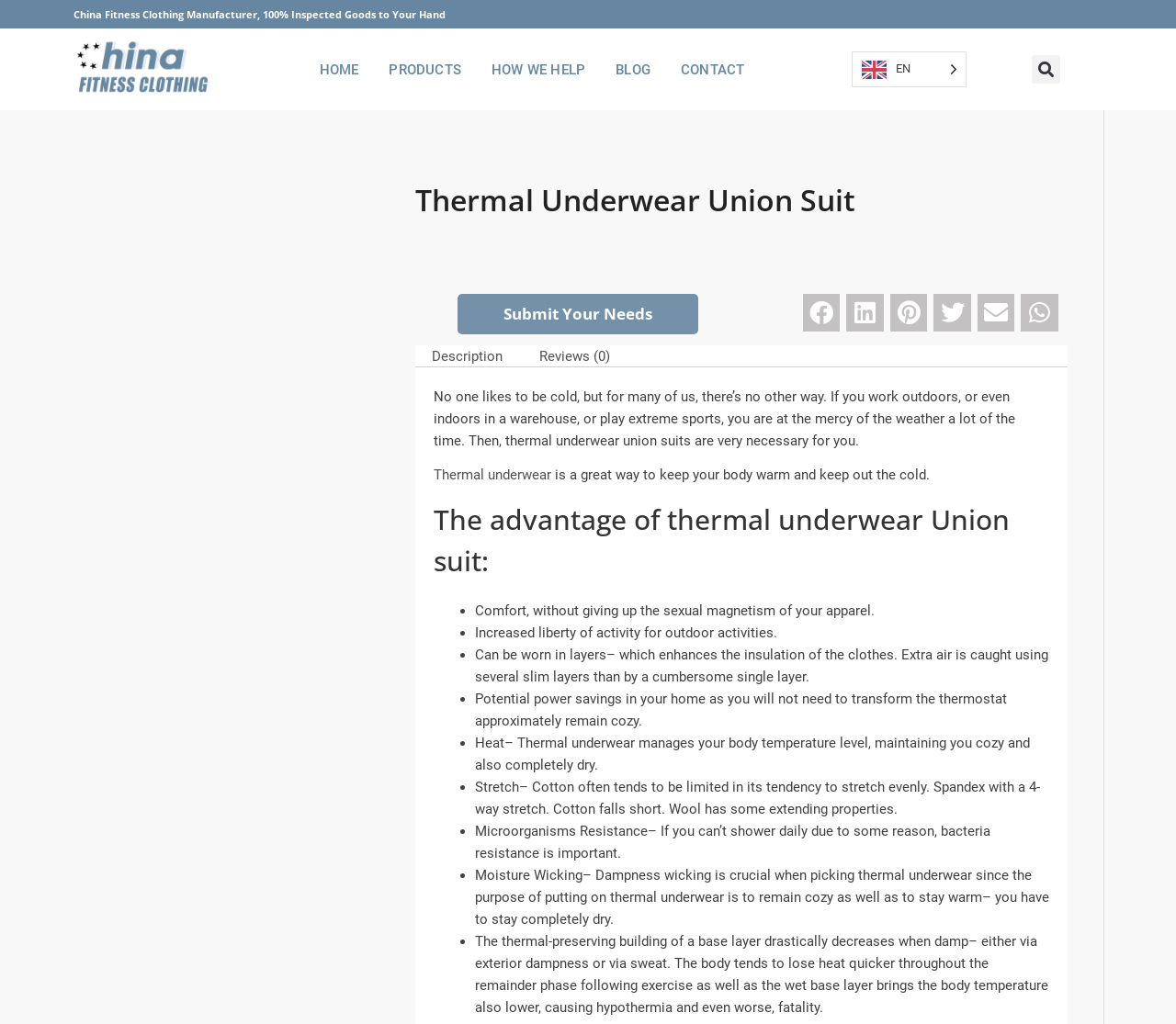Based on the image, provide a detailed and complete answer to the question: 
What is the purpose of the 'Submit Your Needs' button?

The 'Submit Your Needs' button is likely intended for customers to inquire about the product or submit their requirements. This is a common feature on e-commerce websites, allowing customers to request more information or place a custom order.